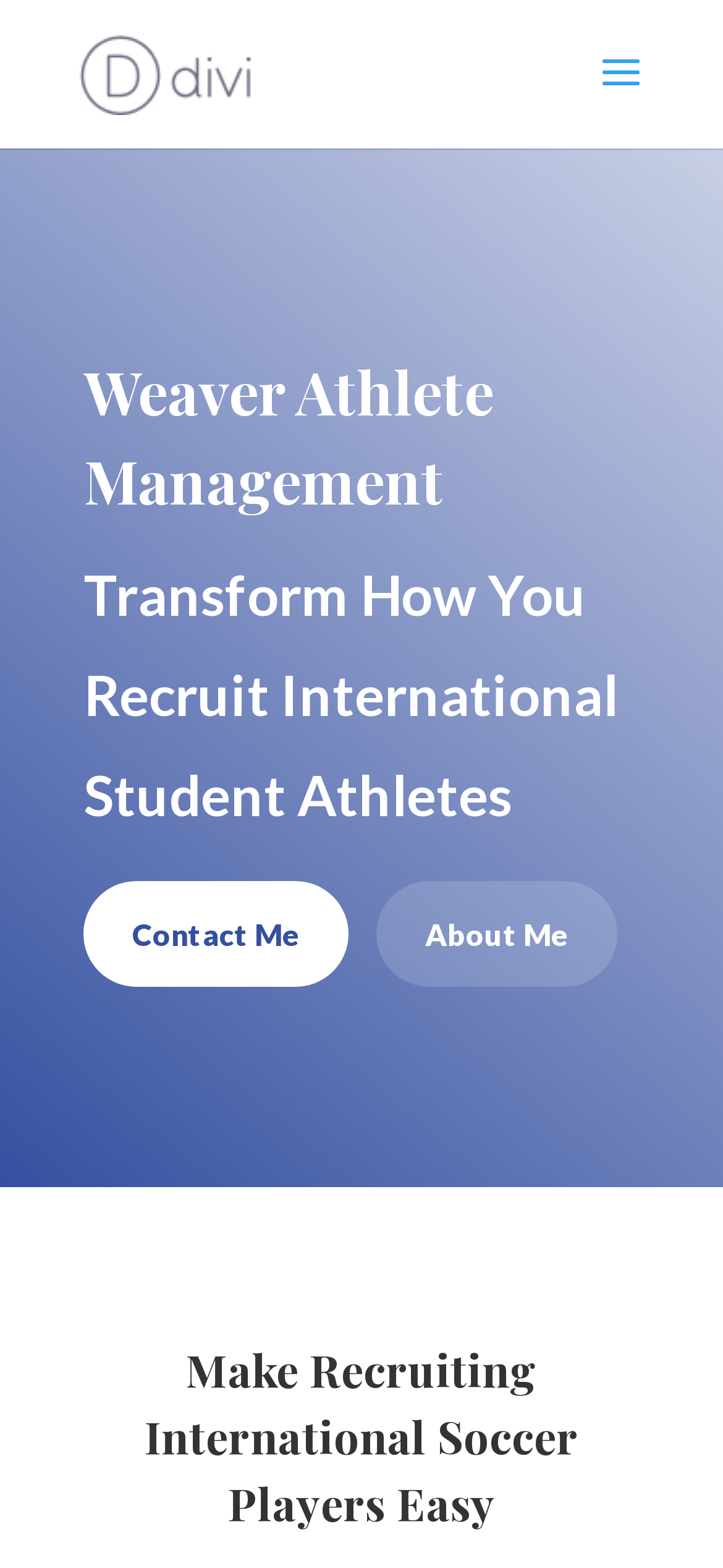How many links are there in the top section?
From the screenshot, supply a one-word or short-phrase answer.

2